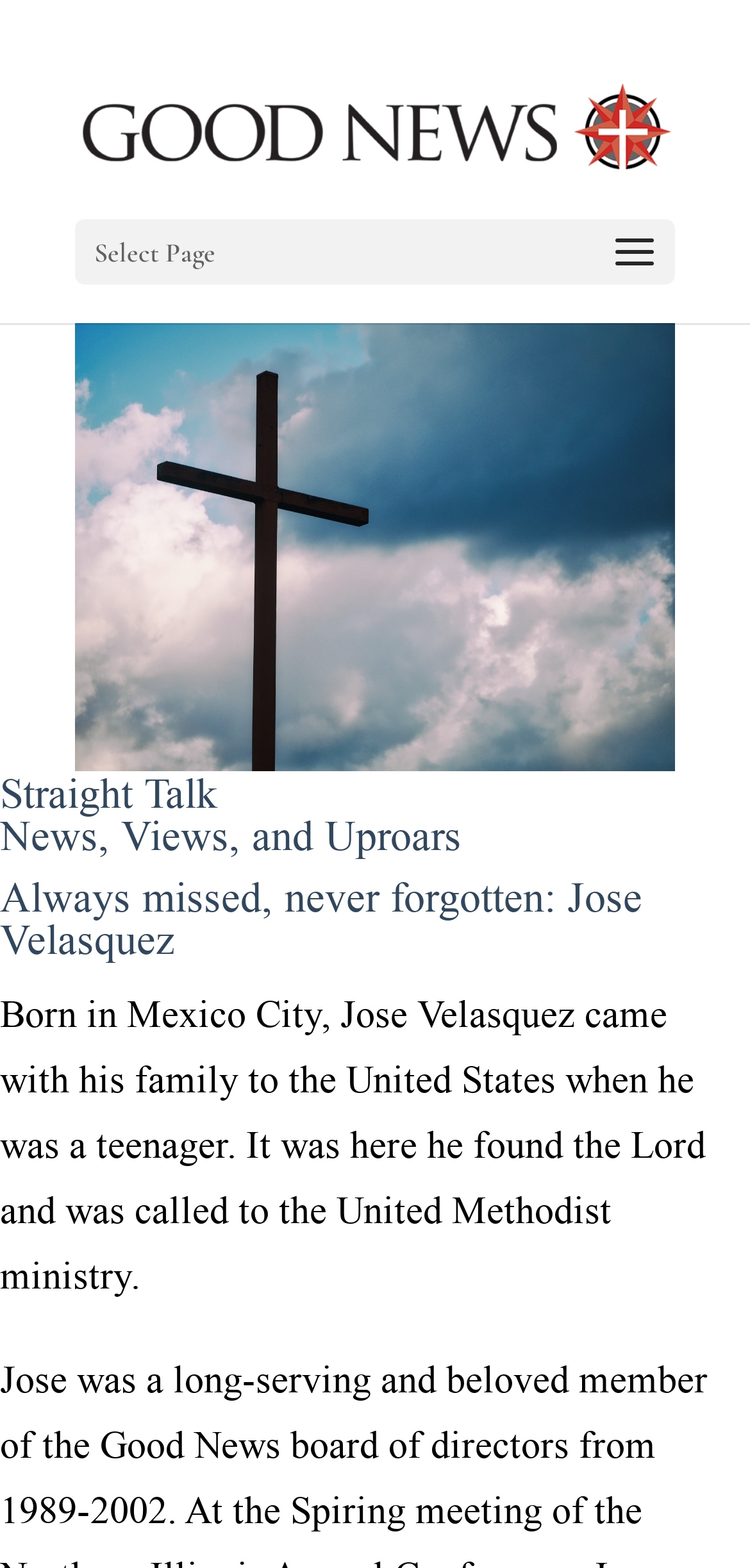What is the purpose of the 'Select Page' element?
We need a detailed and exhaustive answer to the question. Please elaborate.

The purpose of the 'Select Page' element can be inferred from its text and position on the page, which suggests that it is a navigation element that allows users to select a different page or article.